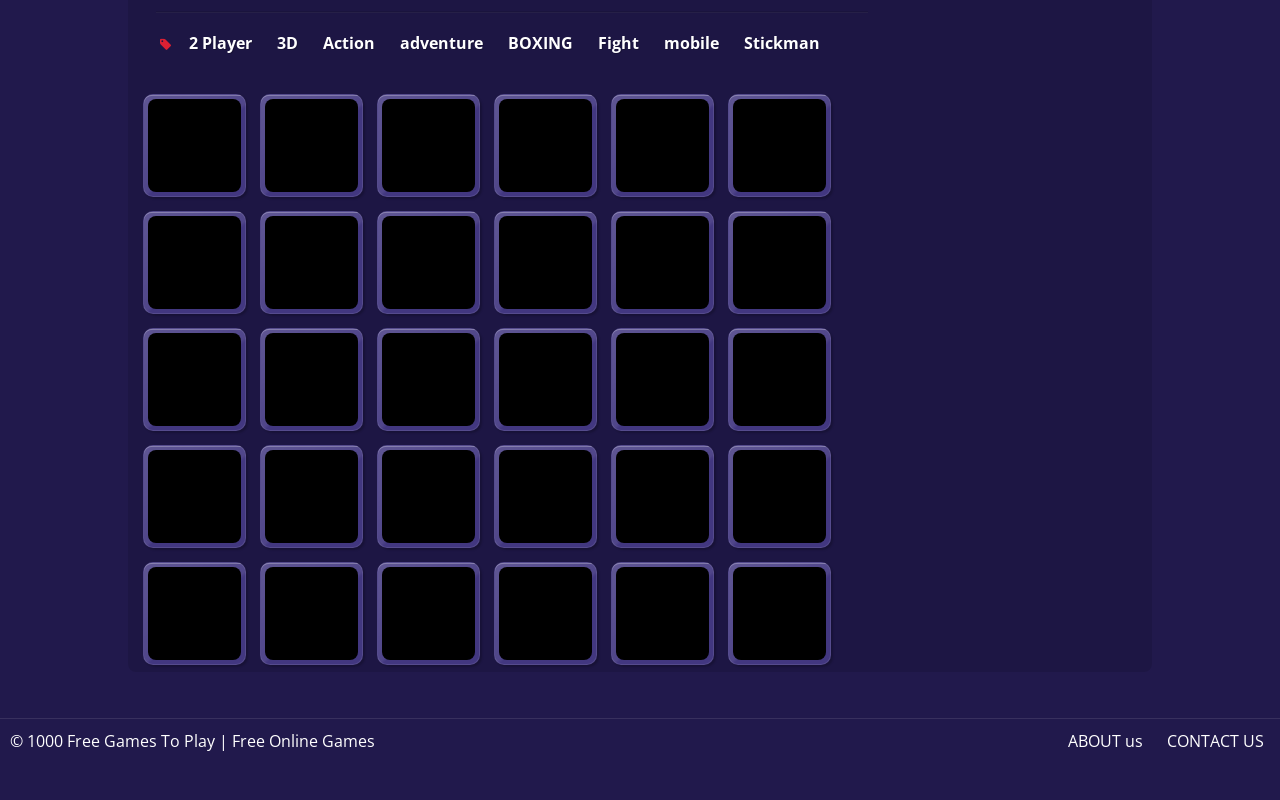How many links are in the footer?
Look at the screenshot and respond with one word or a short phrase.

3